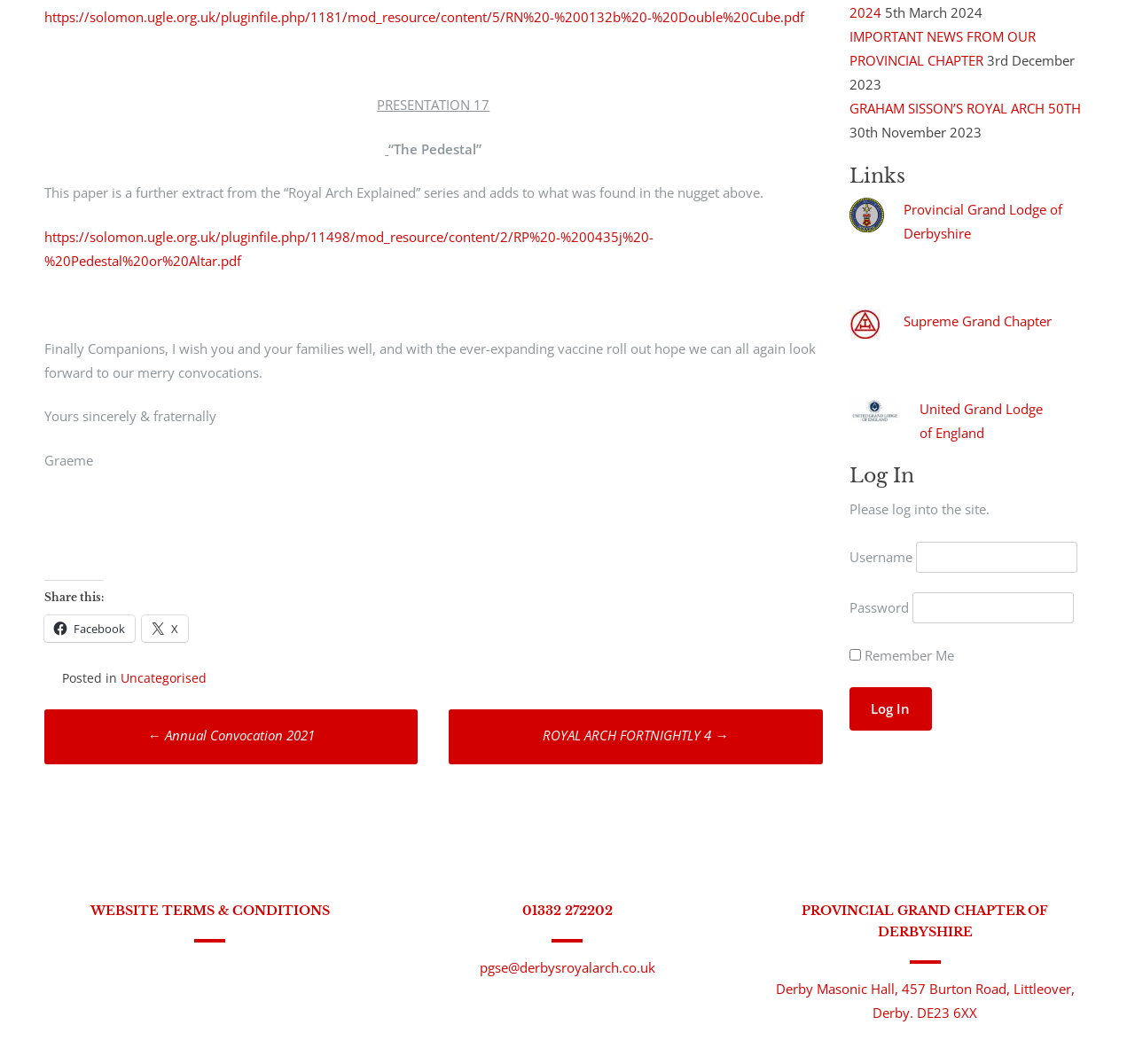Can you identify the bounding box coordinates of the clickable region needed to carry out this instruction: 'Visit the Provincial Grand Lodge of Derbyshire website'? The coordinates should be four float numbers within the range of 0 to 1, stated as [left, top, right, bottom].

[0.796, 0.188, 0.936, 0.227]